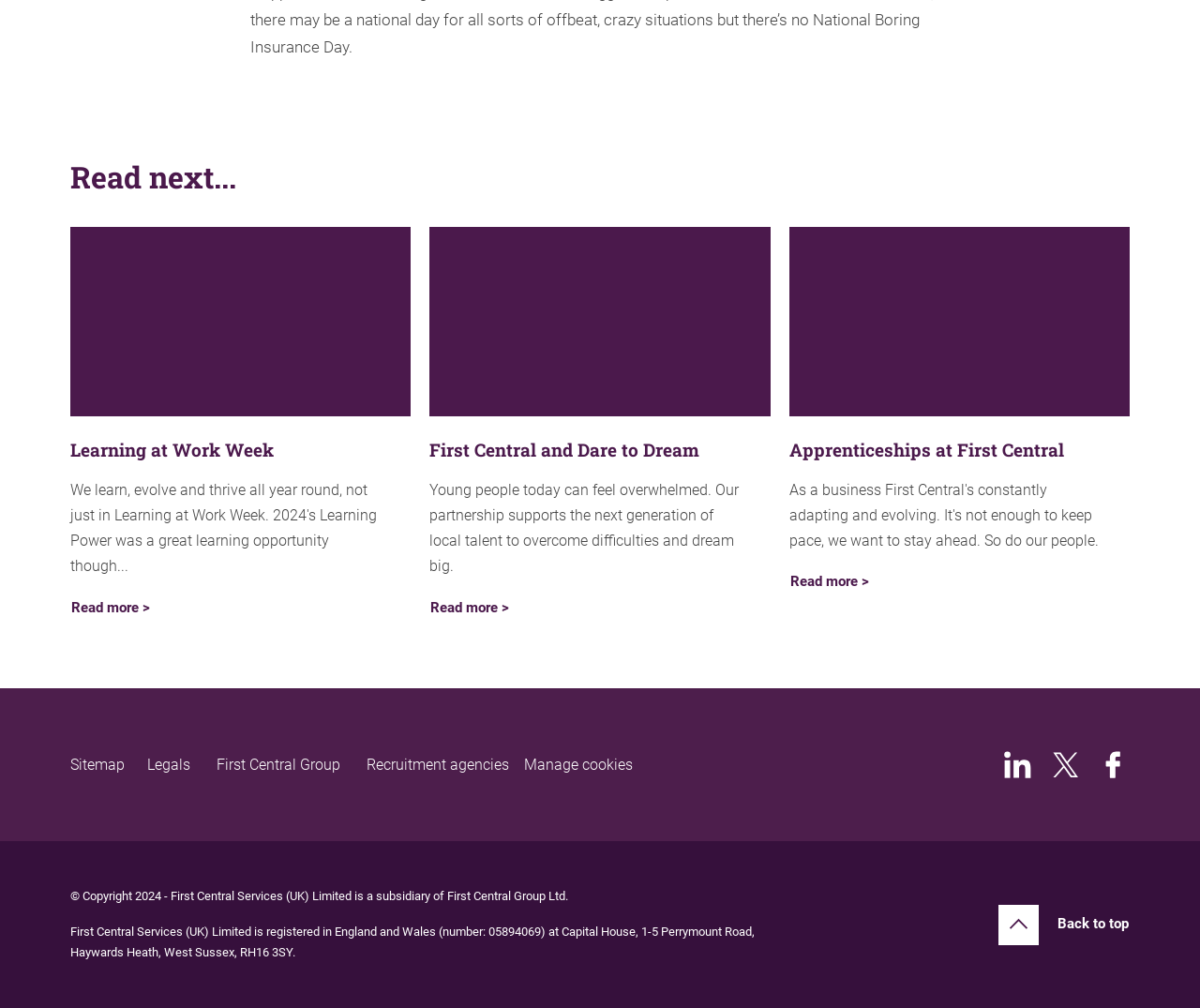Using the image as a reference, answer the following question in as much detail as possible:
What is the theme of the first article?

The first article has a heading 'Learning at Work Week' which suggests that the theme of the article is related to learning and work.